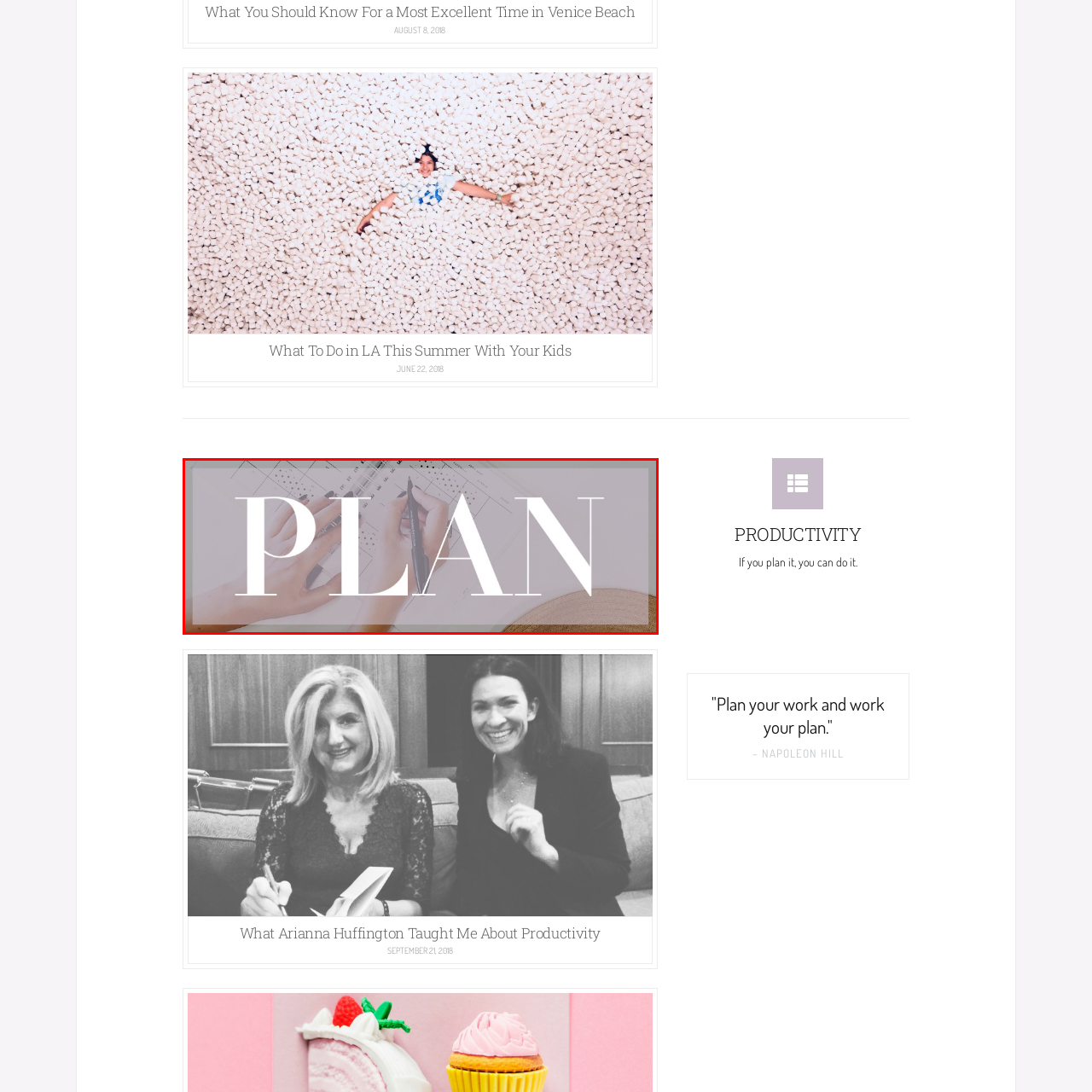Give an elaborate description of the visual elements within the red-outlined box.

The image features a close-up view of hands writing in a planner, emphasizing the importance of organization and forward-thinking. A prominent word, "PLAN," is displayed in bold, elegant typography across the center, underscoring the theme of productivity and intentionality. The soft tones and textures of a notebook and a decorative hat in the background create a serene, inviting atmosphere that encourages the viewer to engage in thoughtful planning and goal-setting. This visual serves as a reminder that effective planning can pave the way to achieving personal and professional aspirations.